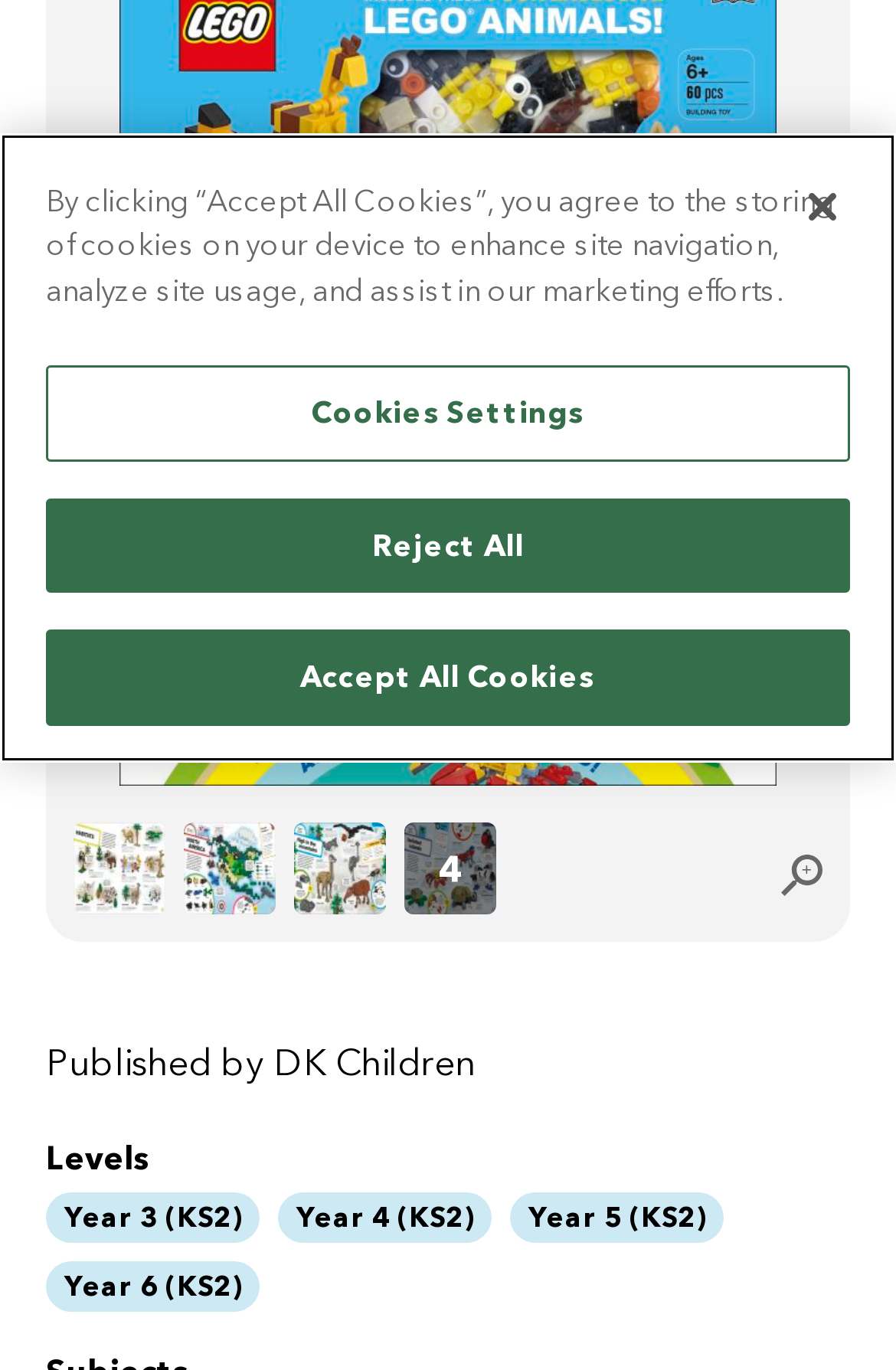Find the bounding box coordinates for the UI element that matches this description: "aria-label="Close"".

[0.862, 0.113, 0.974, 0.187]